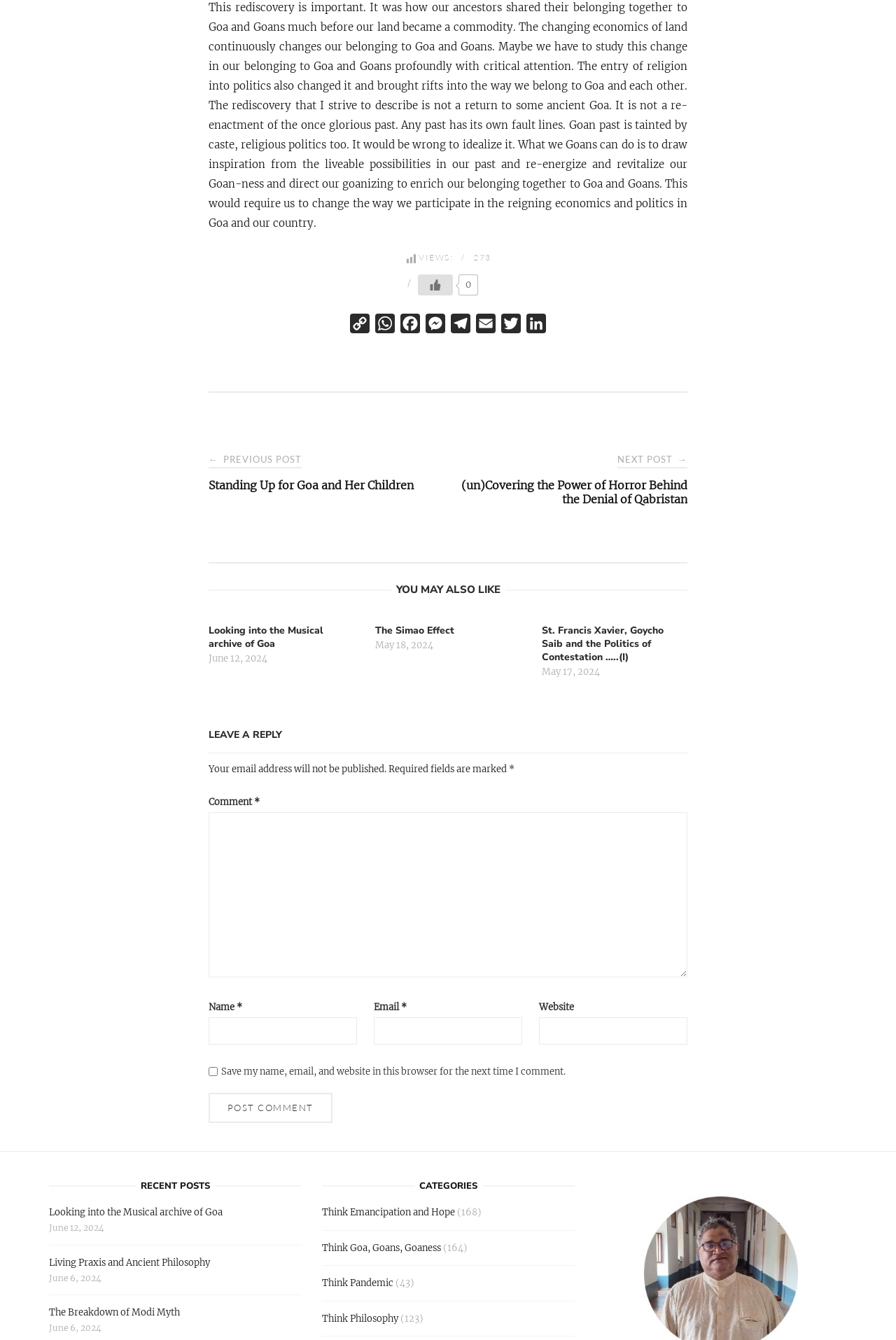Find the UI element described as: "Office Space For Sale" and predict its bounding box coordinates. Ensure the coordinates are four float numbers between 0 and 1, [left, top, right, bottom].

None